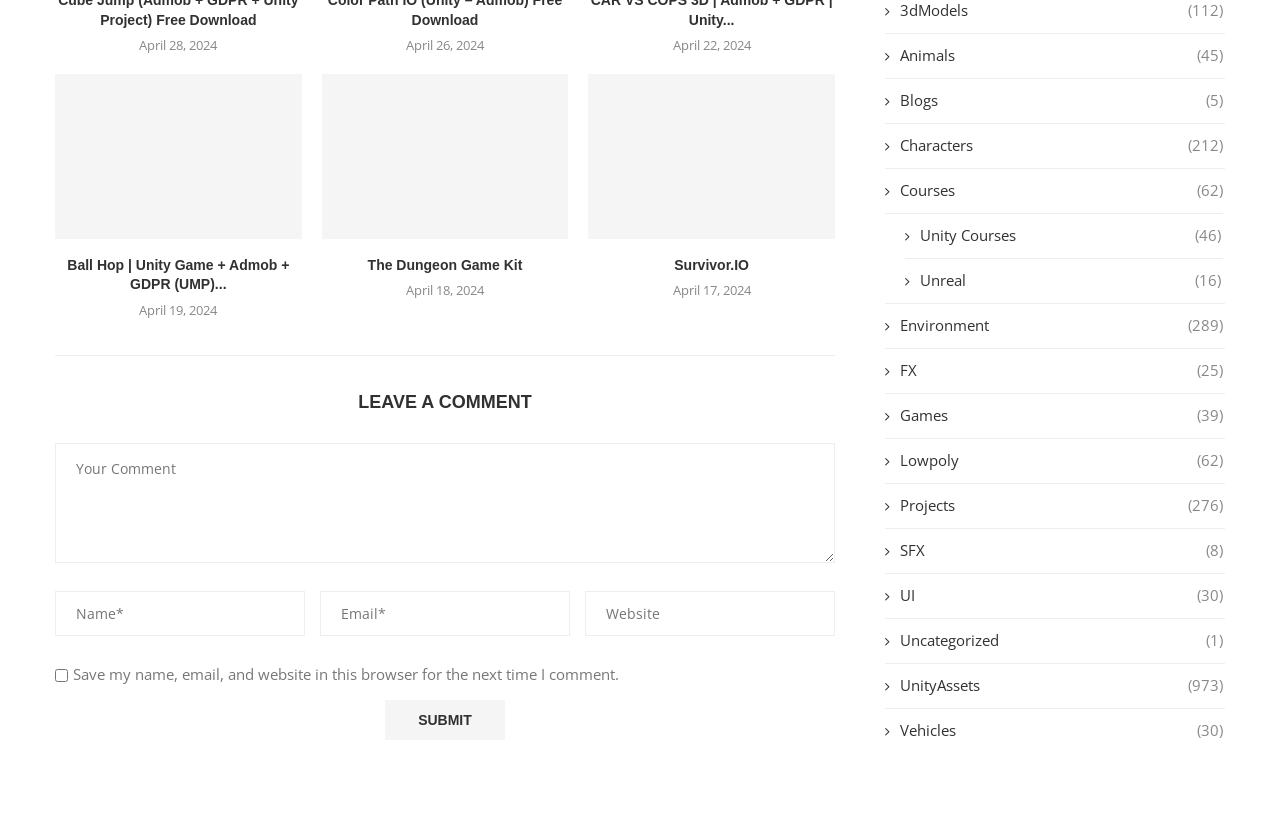What is the name of the game kit mentioned on the webpage?
Can you give a detailed and elaborate answer to the question?

I found a link element with the text 'The Dungeon Game Kit', which is a heading element. This suggests that it is a game kit mentioned on the webpage.